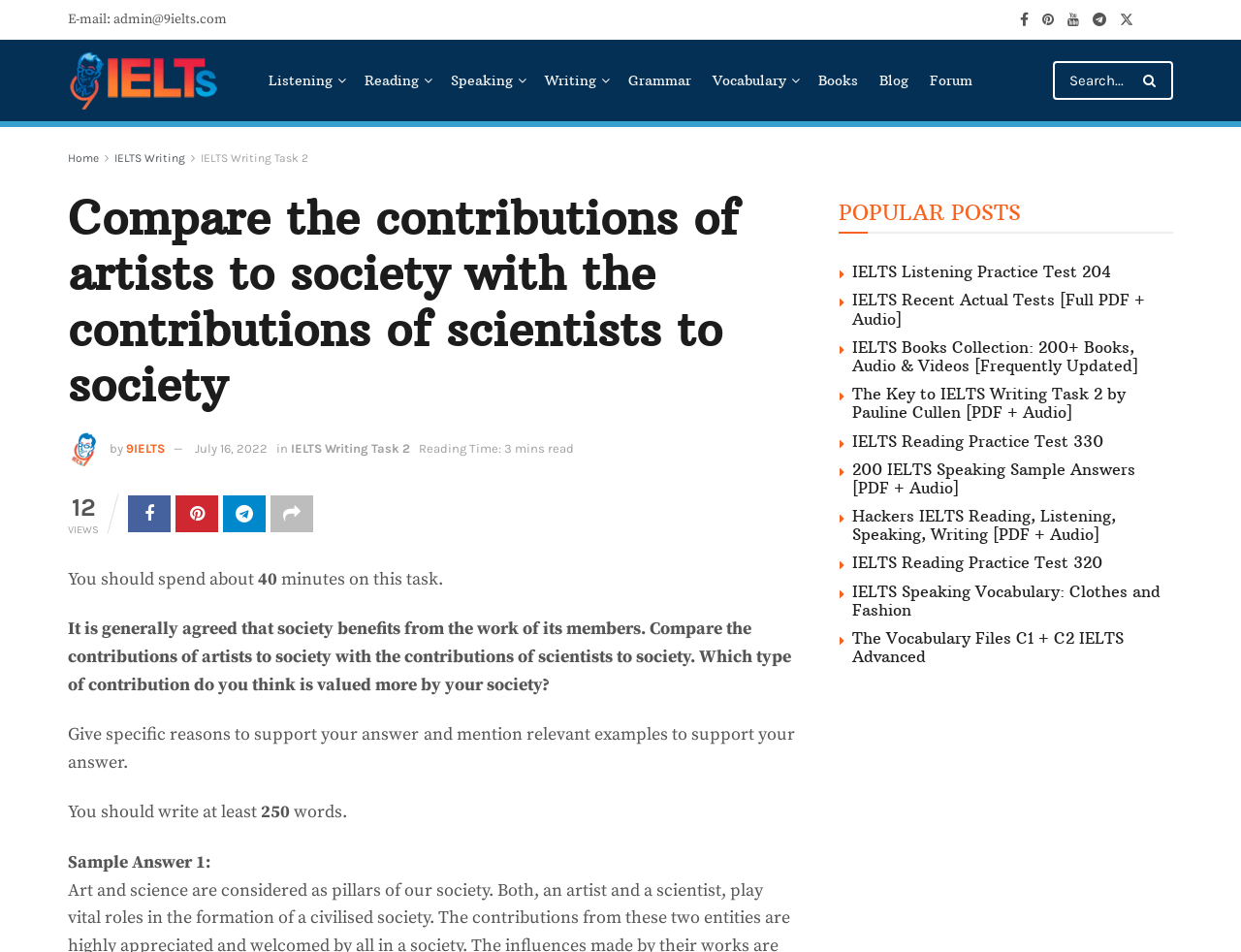What type of posts are listed under 'POPULAR POSTS'?
Please give a detailed answer to the question using the information shown in the image.

The 'POPULAR POSTS' section lists various IELTS practice tests and resources, including listening practice tests, reading practice tests, and books collections, as shown on the webpage.